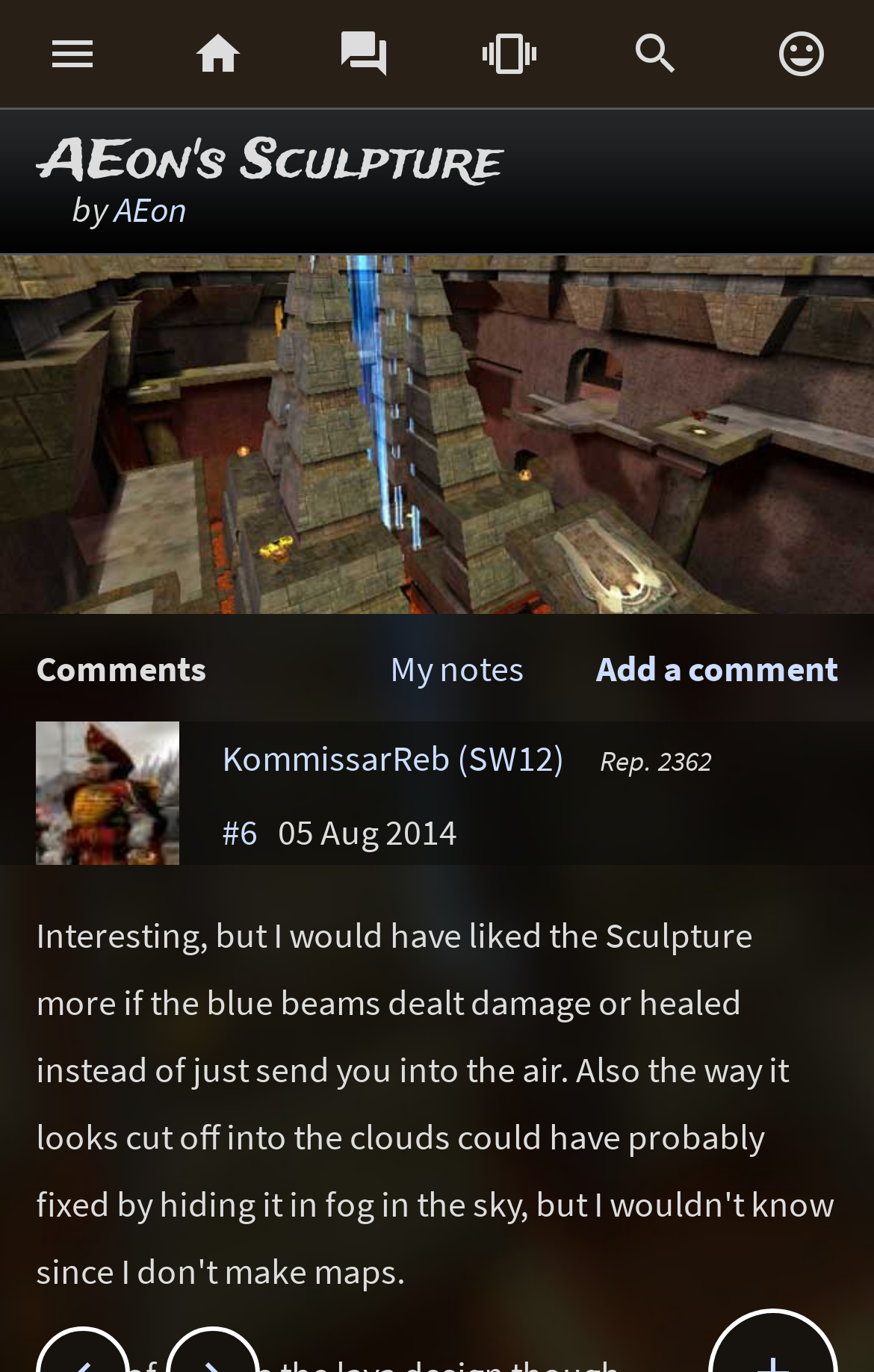Mark the bounding box of the element that matches the following description: "My notes".

[0.446, 0.47, 0.6, 0.503]